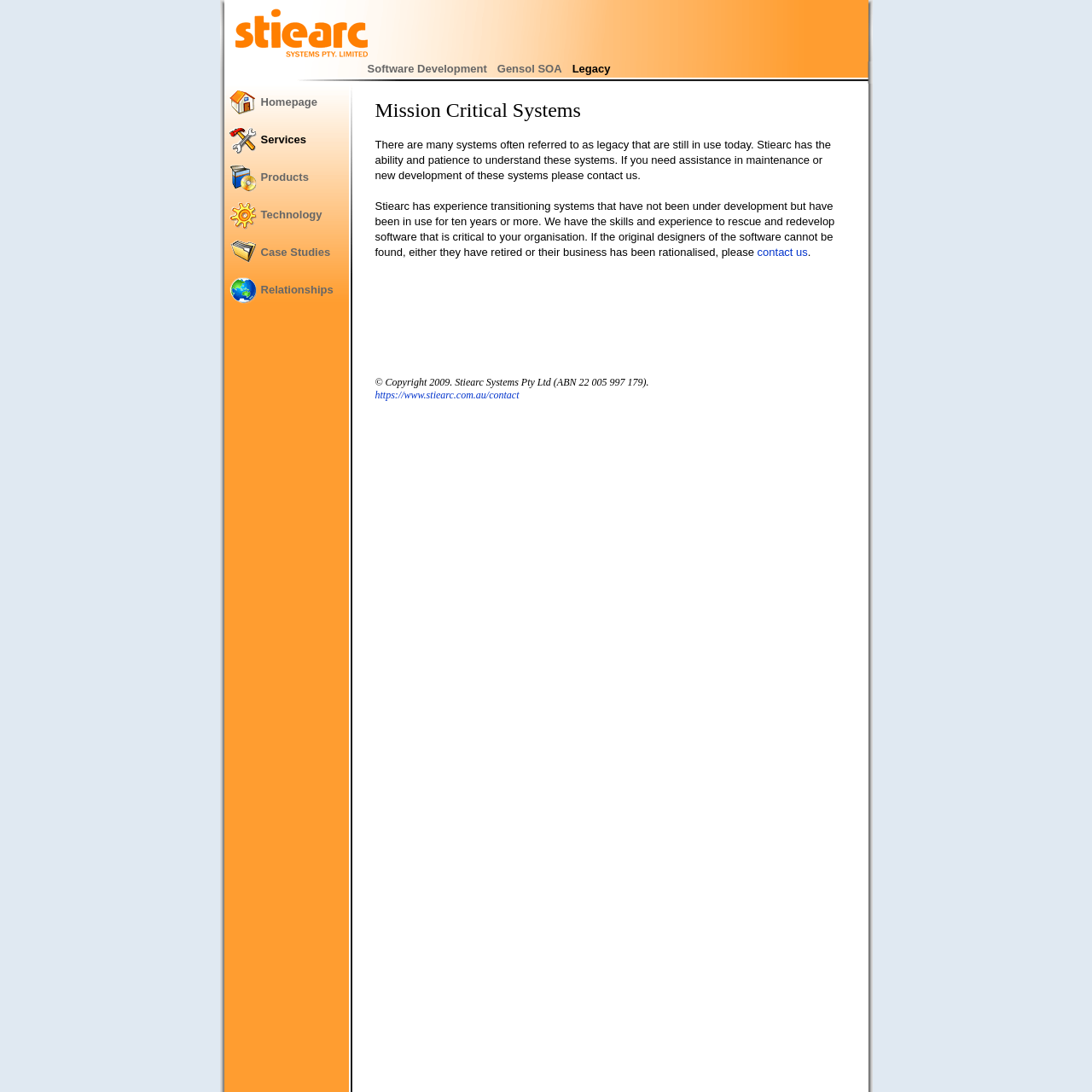Please answer the following question using a single word or phrase: What is the copyright year of the webpage?

2009